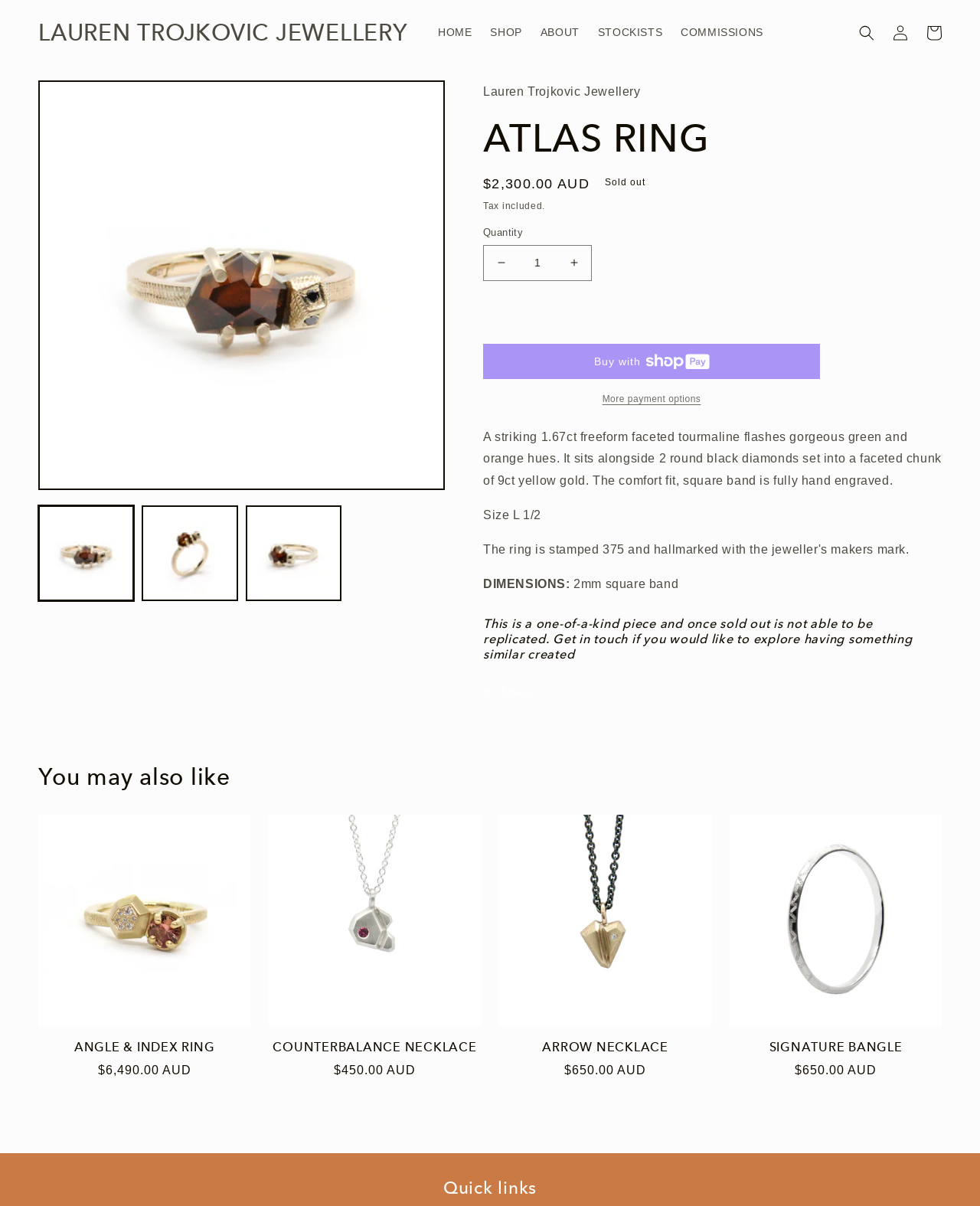What is the price of the ATLAS RING?
Your answer should be a single word or phrase derived from the screenshot.

$2,300.00 AUD